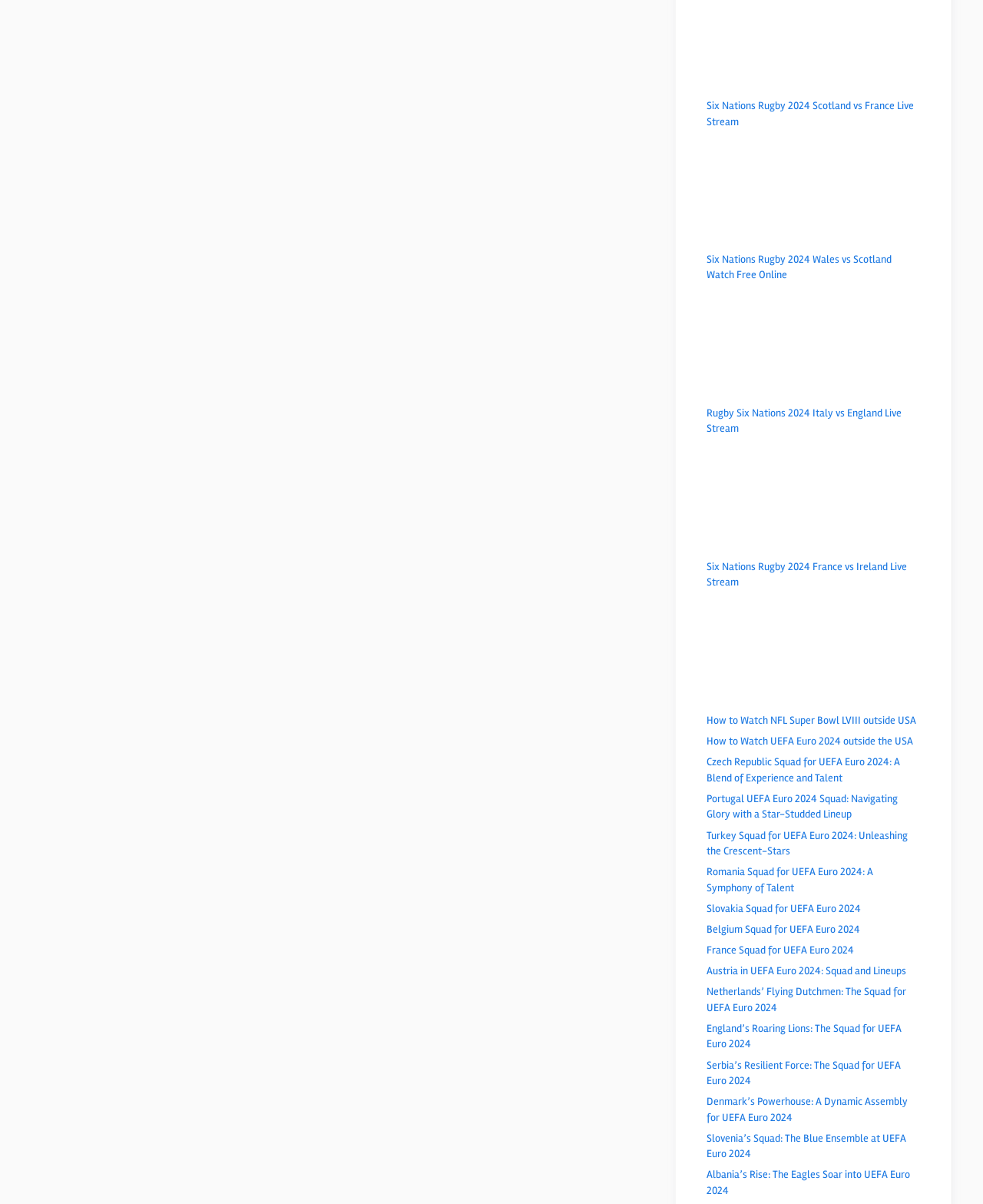Provide the bounding box coordinates for the area that should be clicked to complete the instruction: "Click on 'Post Comment'".

[0.078, 0.605, 0.182, 0.634]